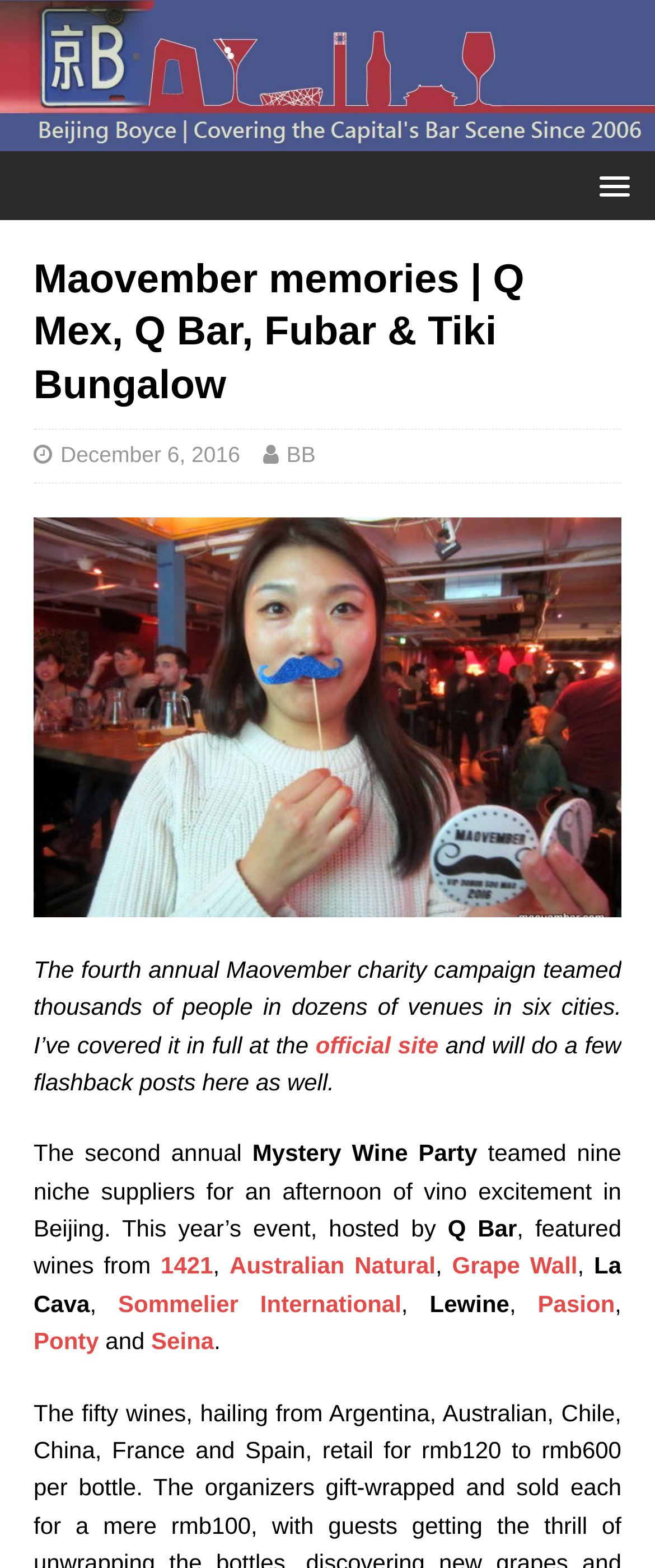Based on the element description Sommelier International, identify the bounding box coordinates for the UI element. The coordinates should be in the format (top-left x, top-left y, bottom-right x, bottom-right y) and within the 0 to 1 range.

[0.18, 0.823, 0.613, 0.84]